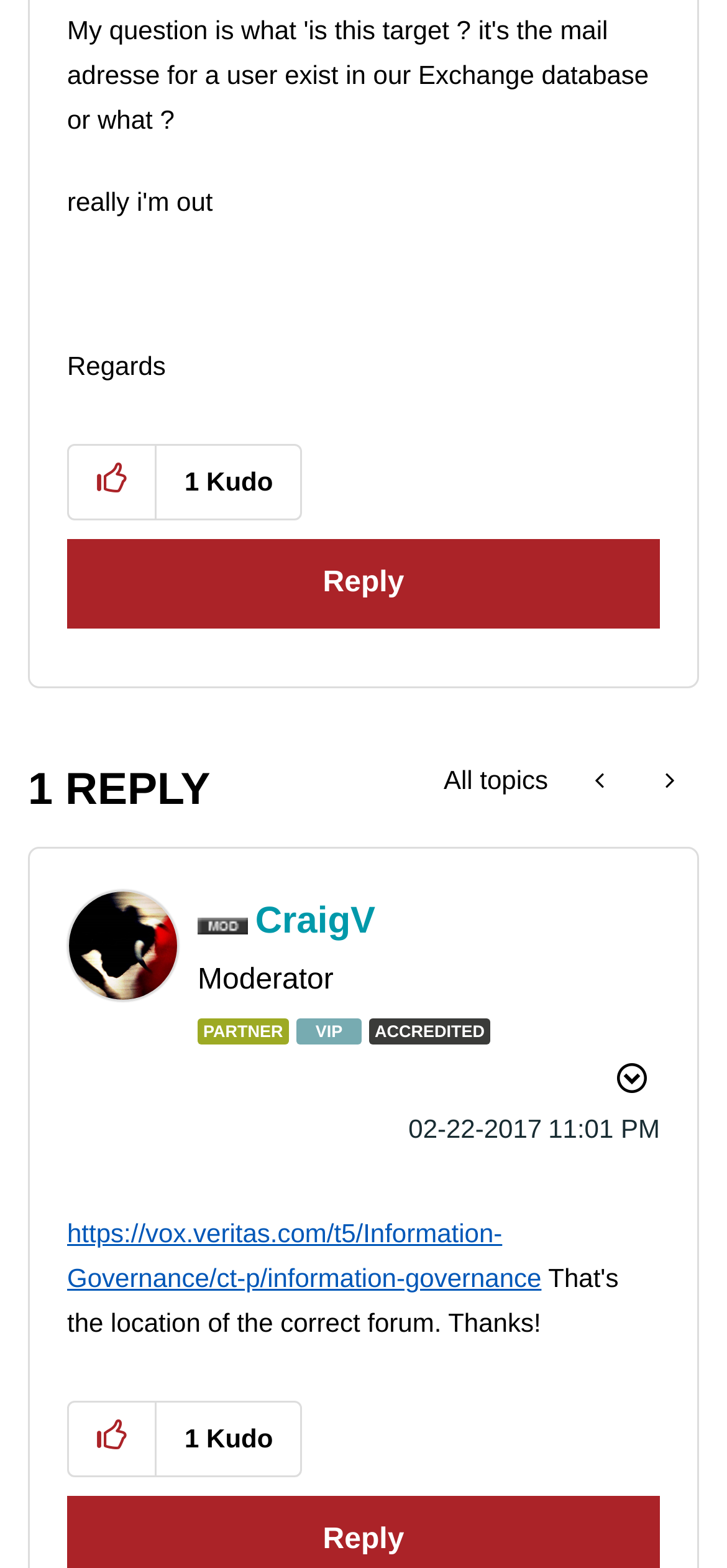Locate the bounding box of the UI element described by: "1 Kudo" in the given webpage screenshot.

[0.215, 0.894, 0.414, 0.94]